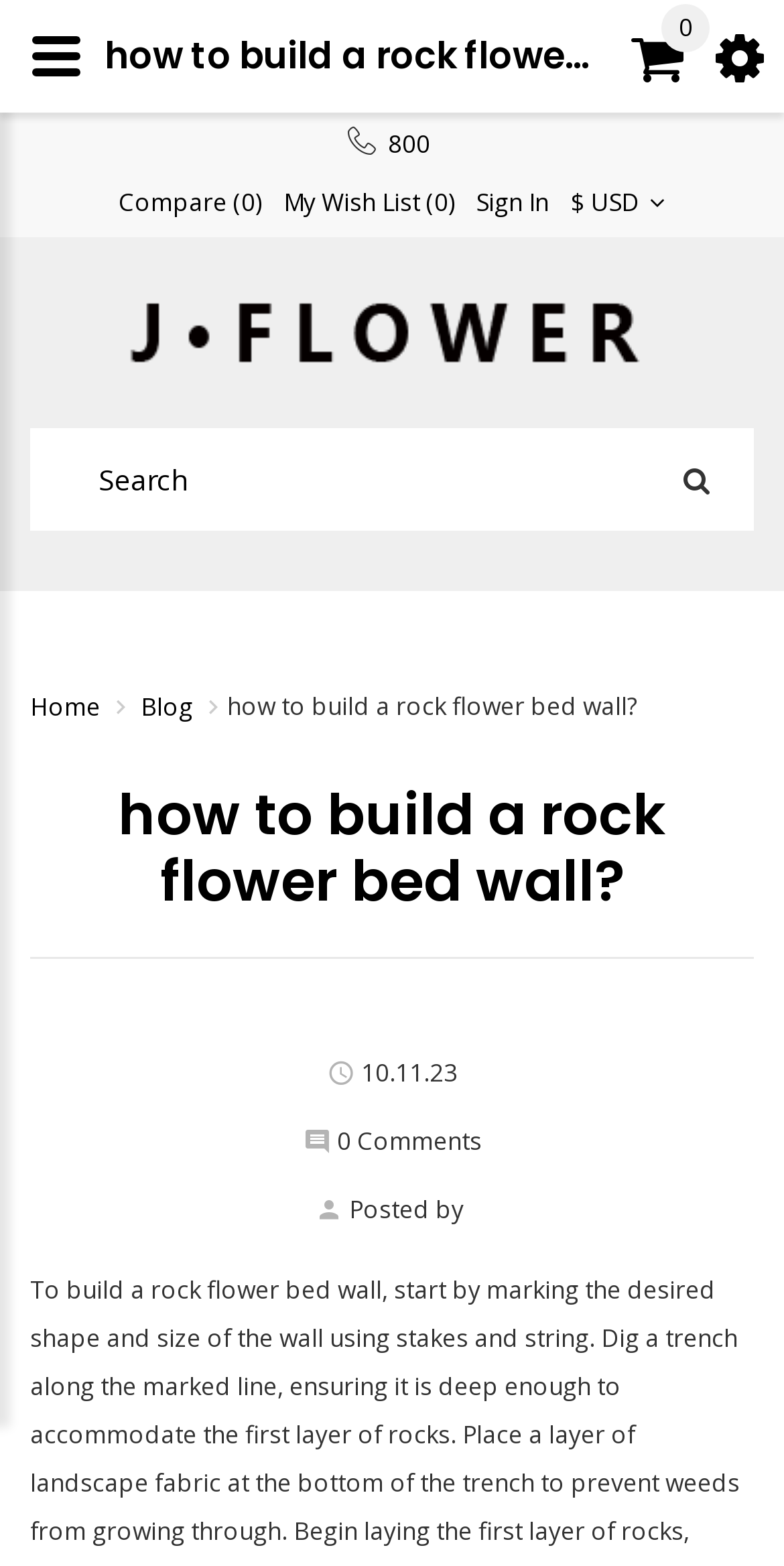Identify the bounding box coordinates of the clickable region to carry out the given instruction: "go to home page".

[0.038, 0.436, 0.128, 0.467]